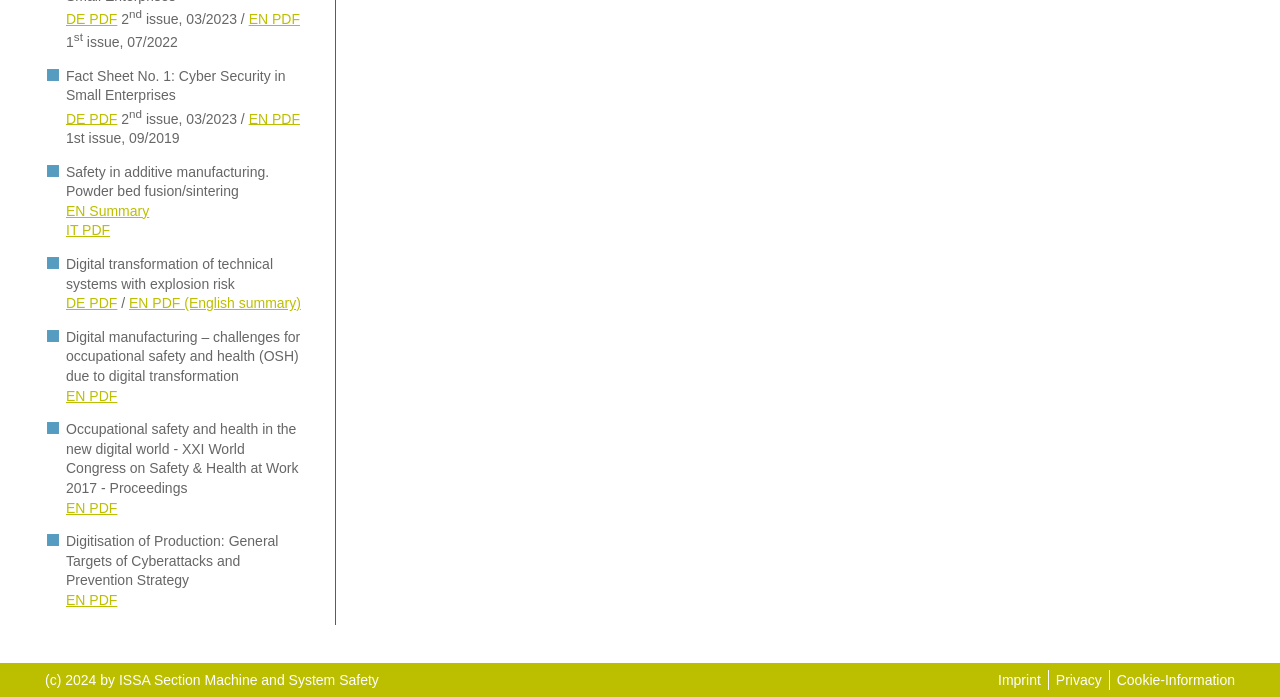Provide a brief response to the question using a single word or phrase: 
What type of documents are available for download?

PDF documents